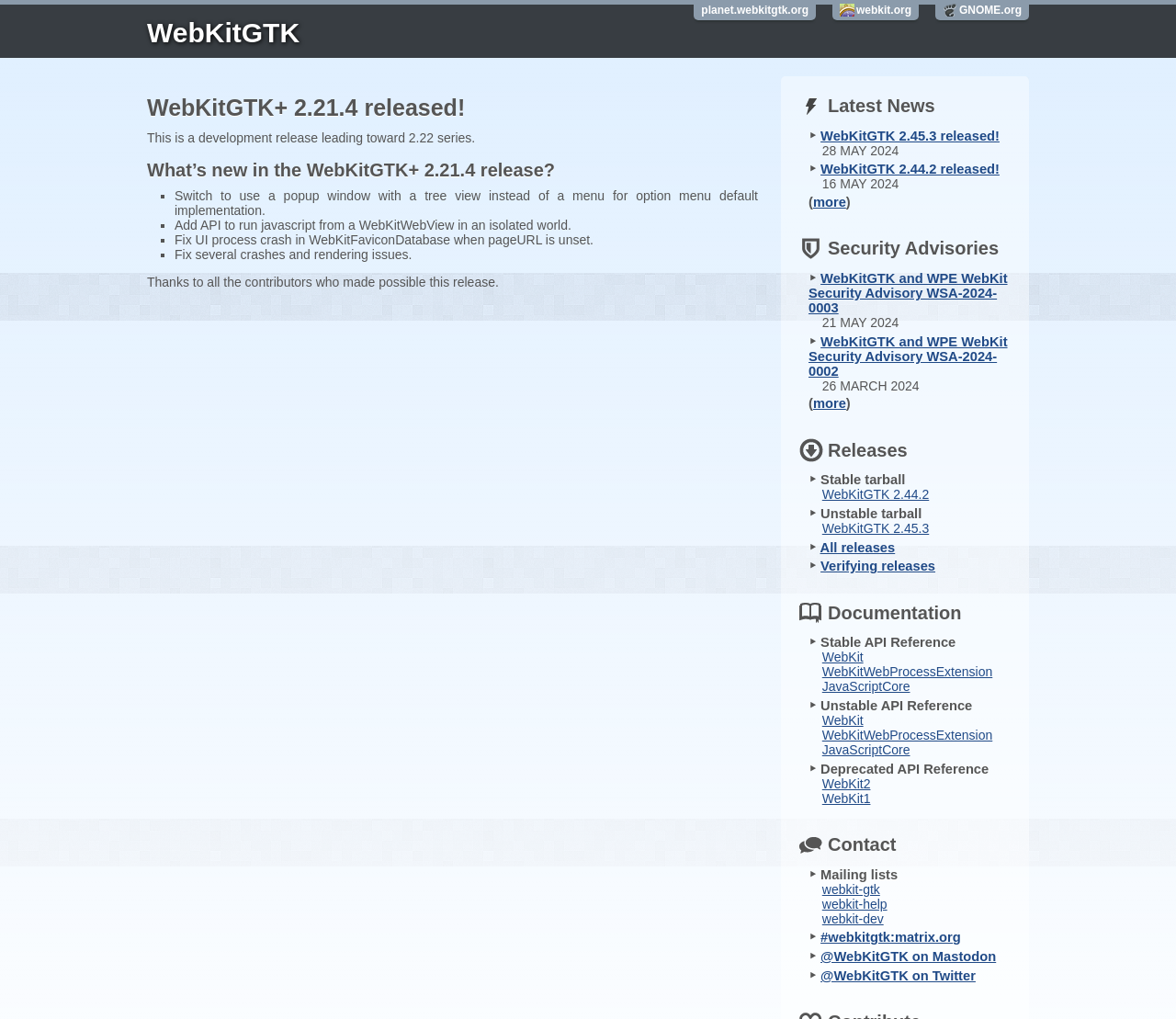Please identify the bounding box coordinates of the clickable area that will allow you to execute the instruction: "Explore WebKit API reference".

[0.699, 0.638, 0.734, 0.652]